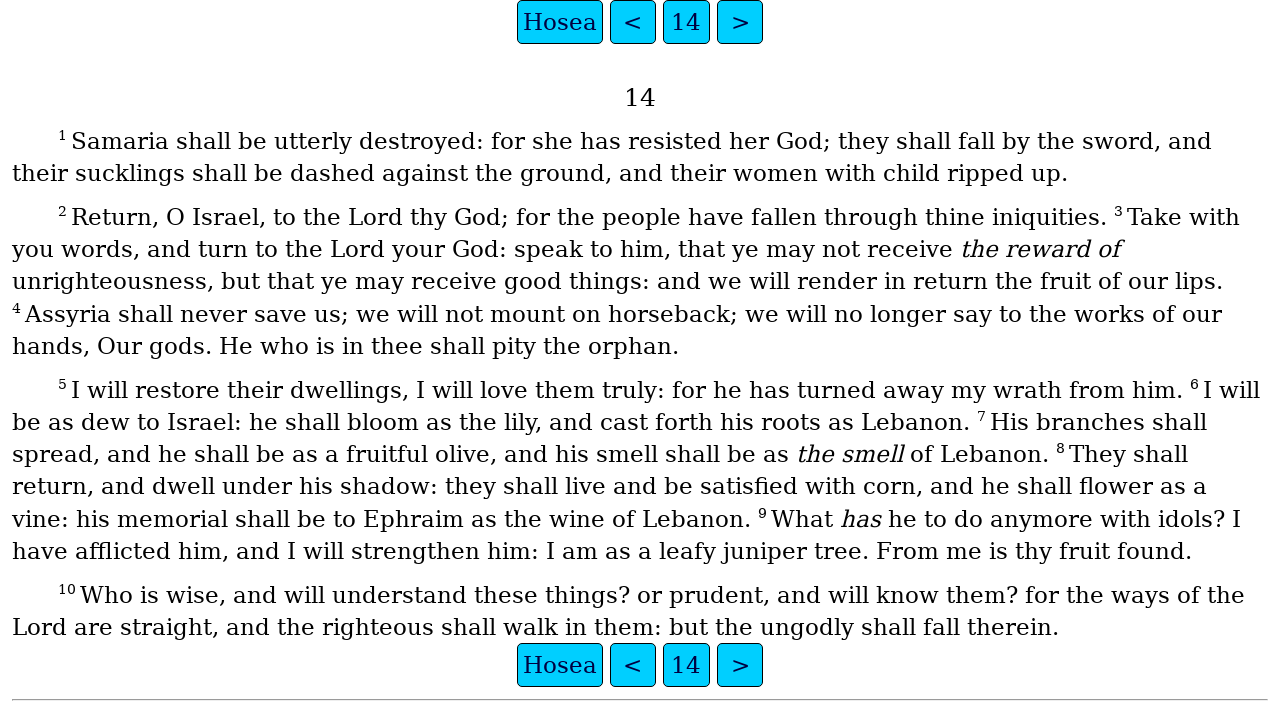Determine the bounding box coordinates of the clickable element to complete this instruction: "Get in touch". Provide the coordinates in the format of four float numbers between 0 and 1, [left, top, right, bottom].

None